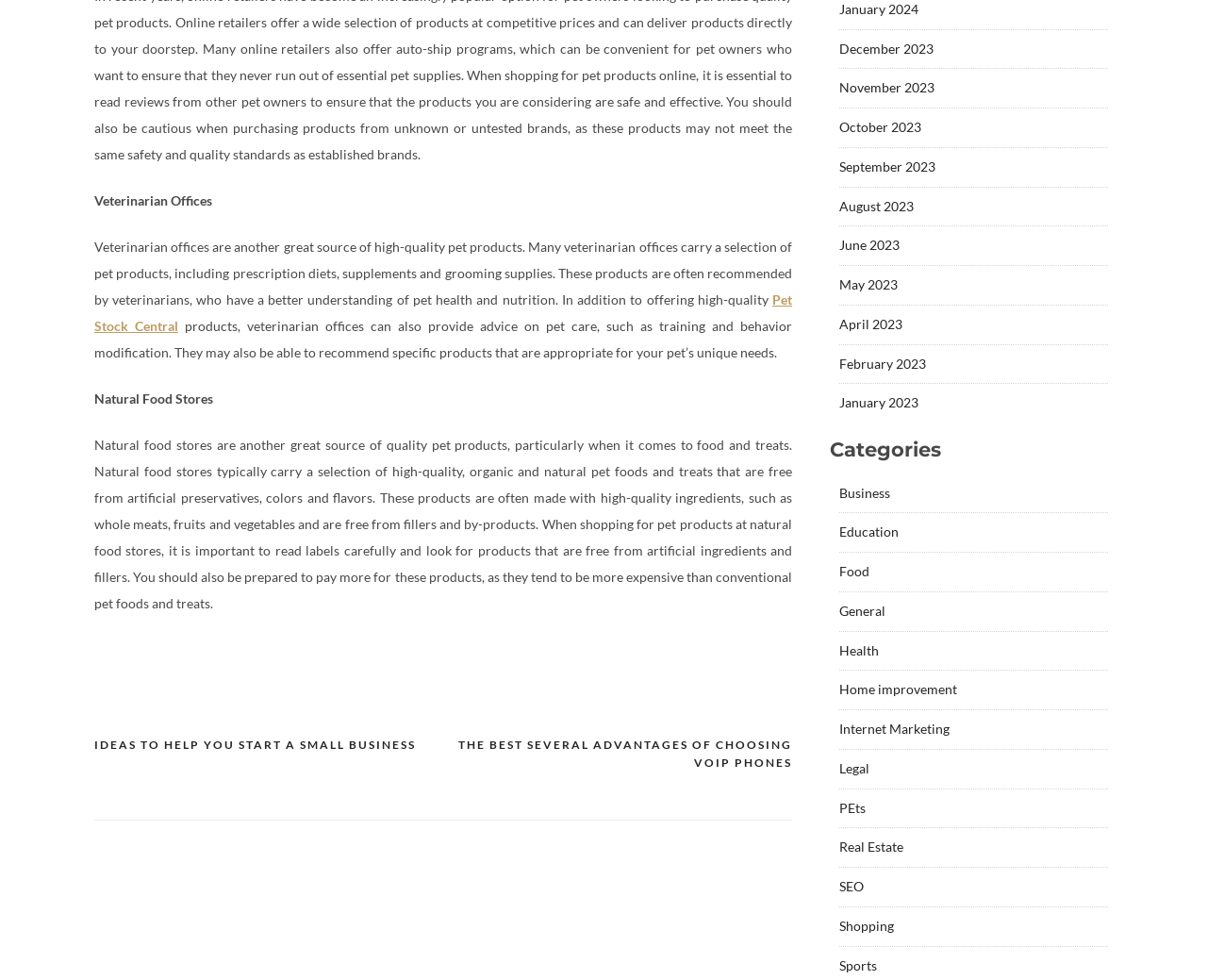Find the bounding box coordinates for the area you need to click to carry out the instruction: "Select 'Pets' category". The coordinates should be four float numbers between 0 and 1, indicated as [left, top, right, bottom].

[0.695, 0.816, 0.717, 0.832]